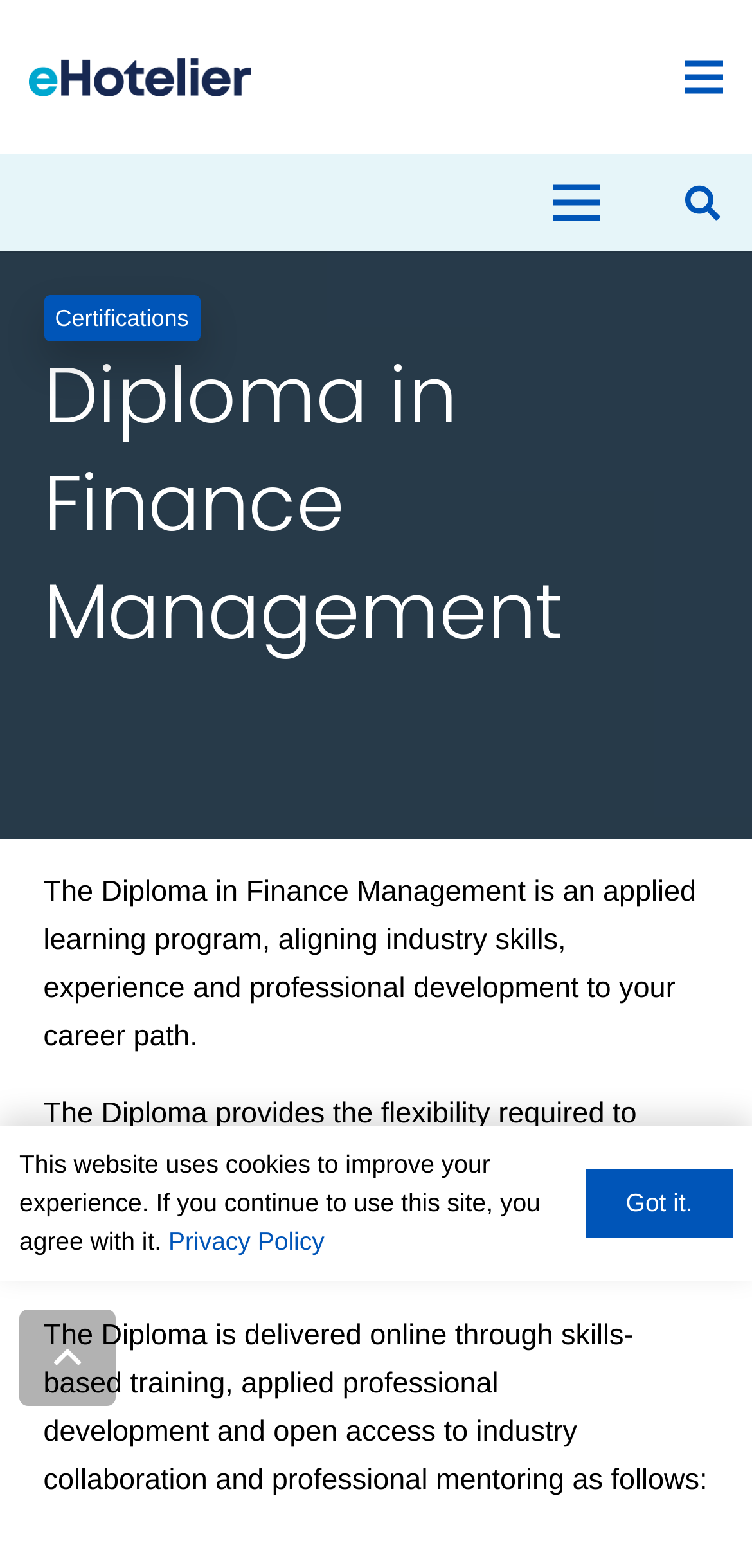Respond to the question with just a single word or phrase: 
What is the name of the logo on the top left?

eHotelier logo